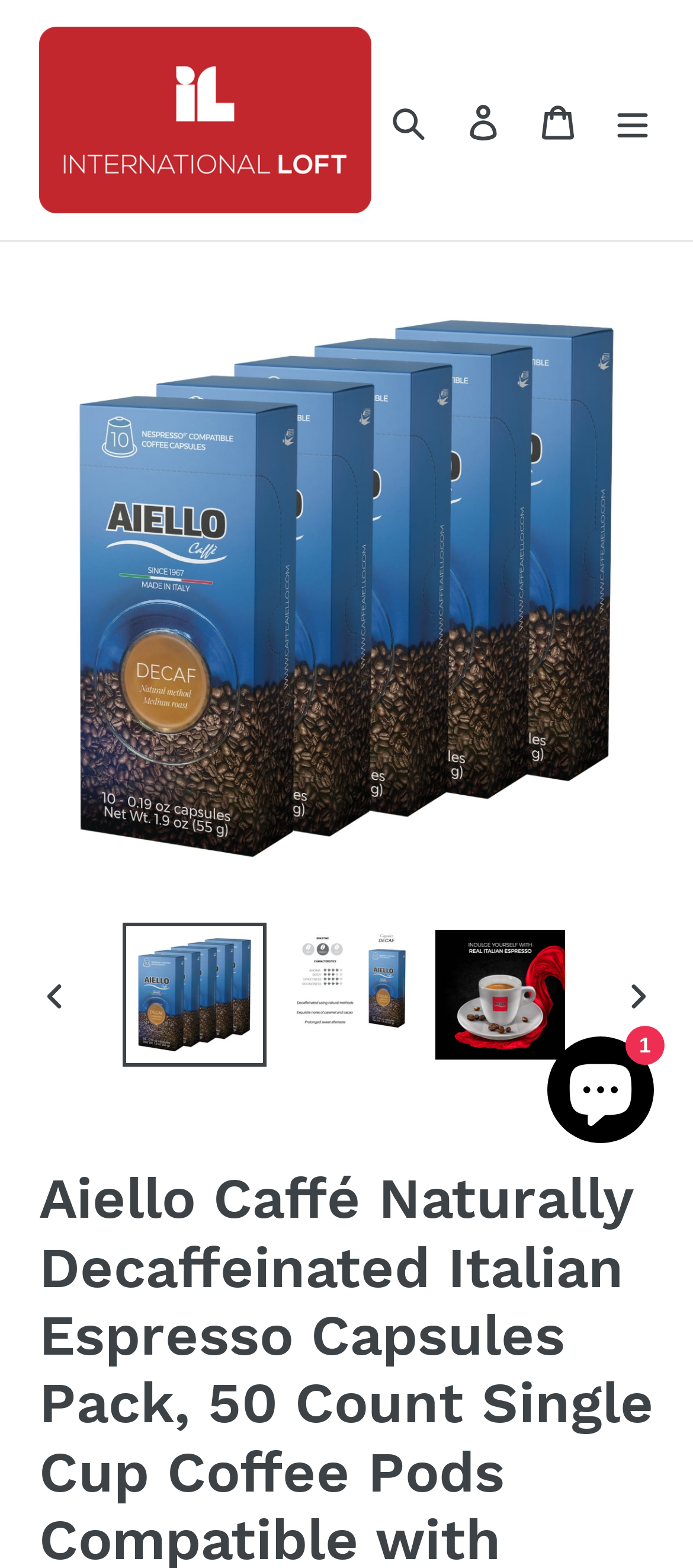Is the chat window expanded?
Based on the screenshot, provide your answer in one word or phrase.

True